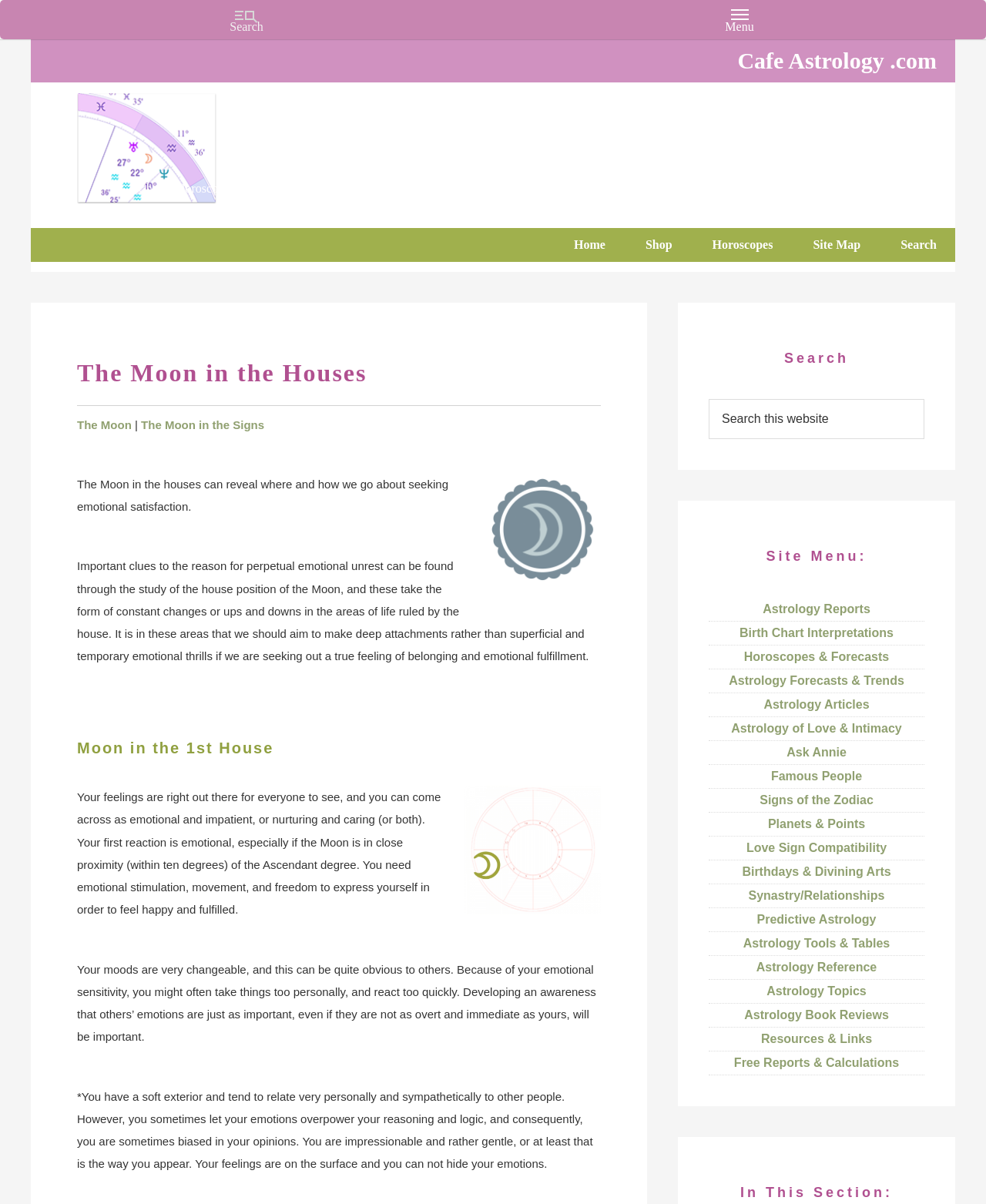Refer to the image and offer a detailed explanation in response to the question: What is the purpose of the search box?

The search box is located at the top right corner of the webpage, and it has a placeholder text 'Search this website'. This suggests that the purpose of the search box is to allow users to search for specific content within the website.